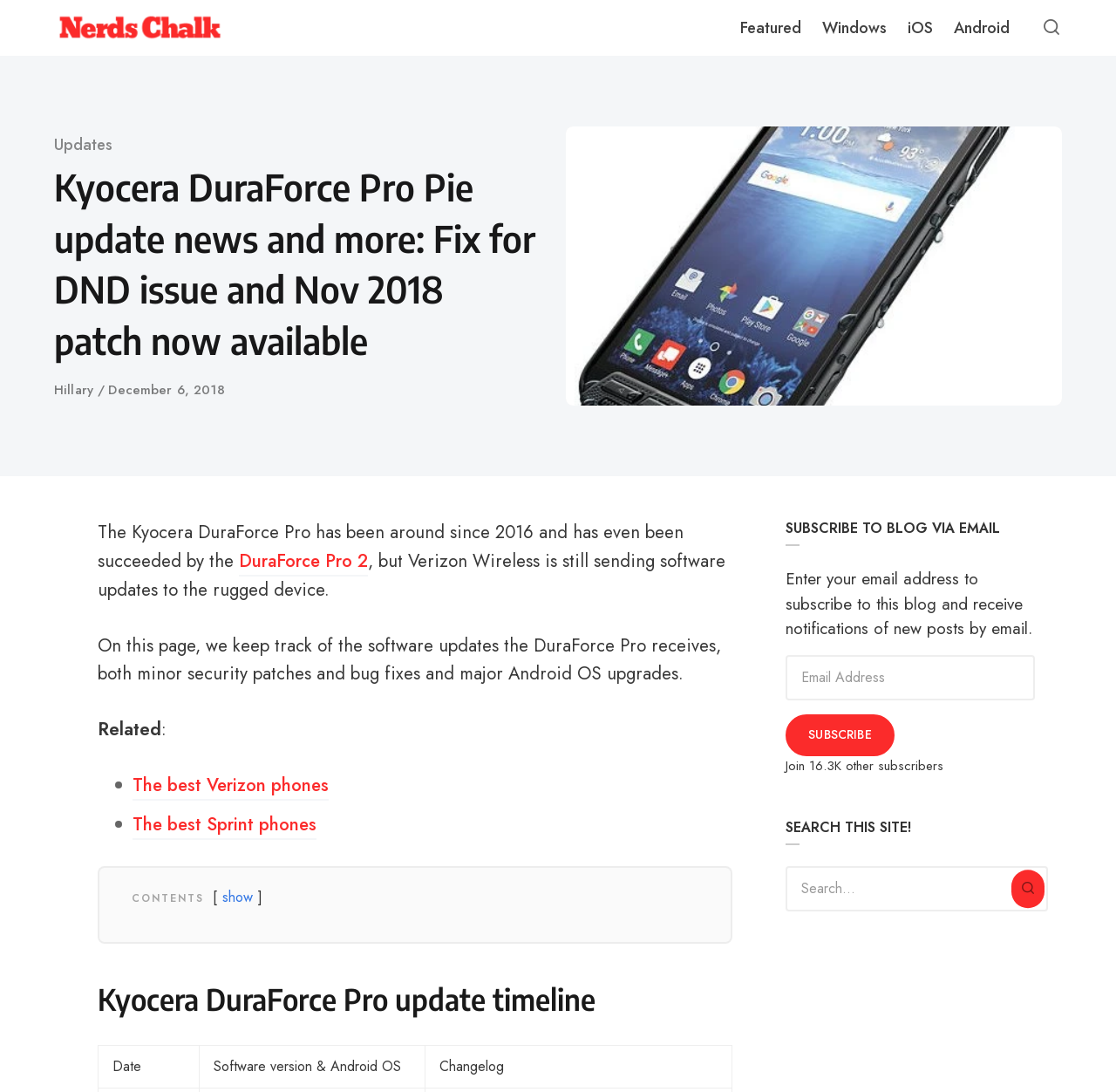Determine the bounding box for the UI element as described: "show". The coordinates should be represented as four float numbers between 0 and 1, formatted as [left, top, right, bottom].

[0.199, 0.812, 0.226, 0.831]